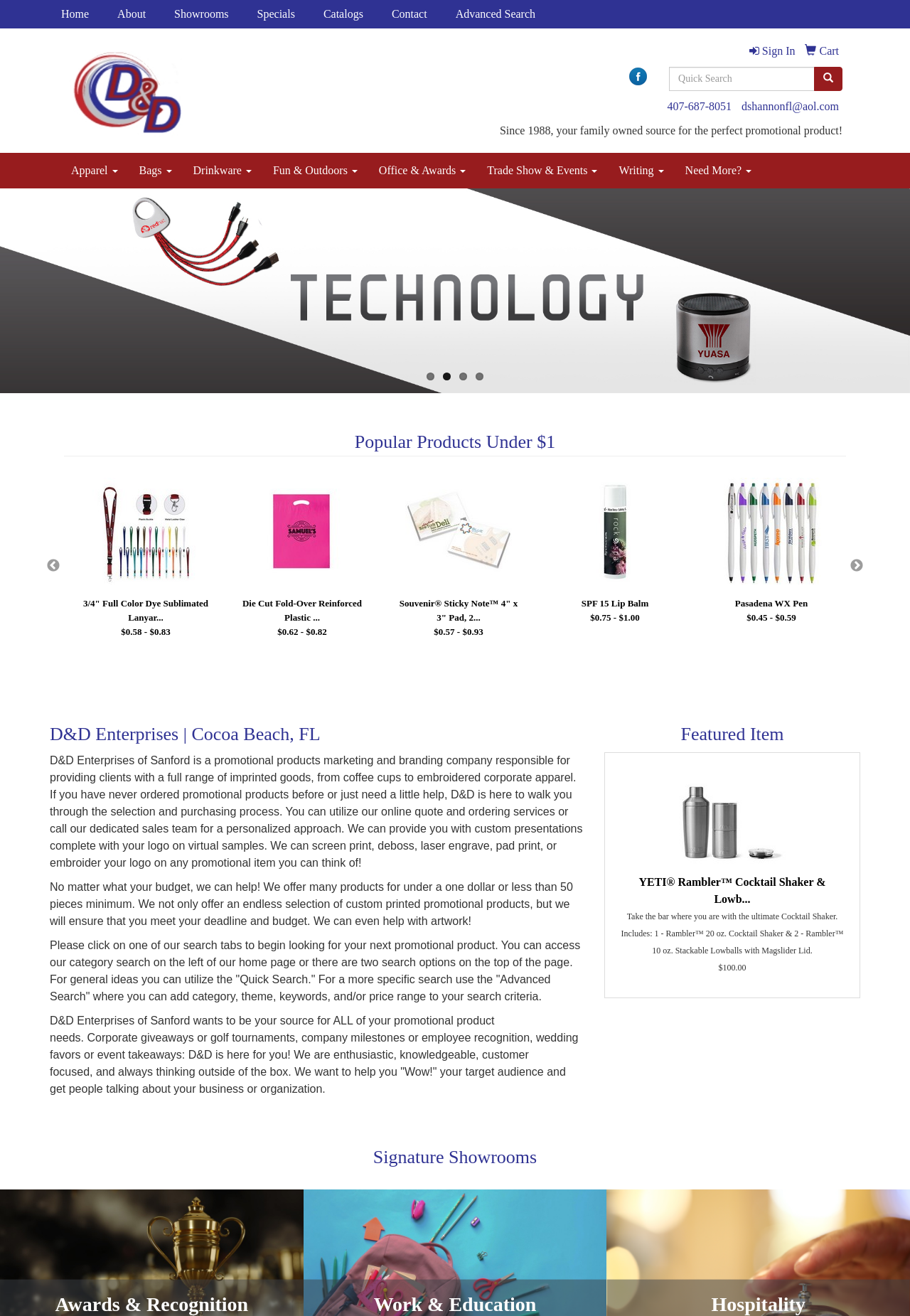Refer to the image and answer the question with as much detail as possible: What is the category of products under $1?

I found the category by looking at the heading 'Popular Products Under $1' on the webpage, which suggests that the products listed below are popular and priced under $1.